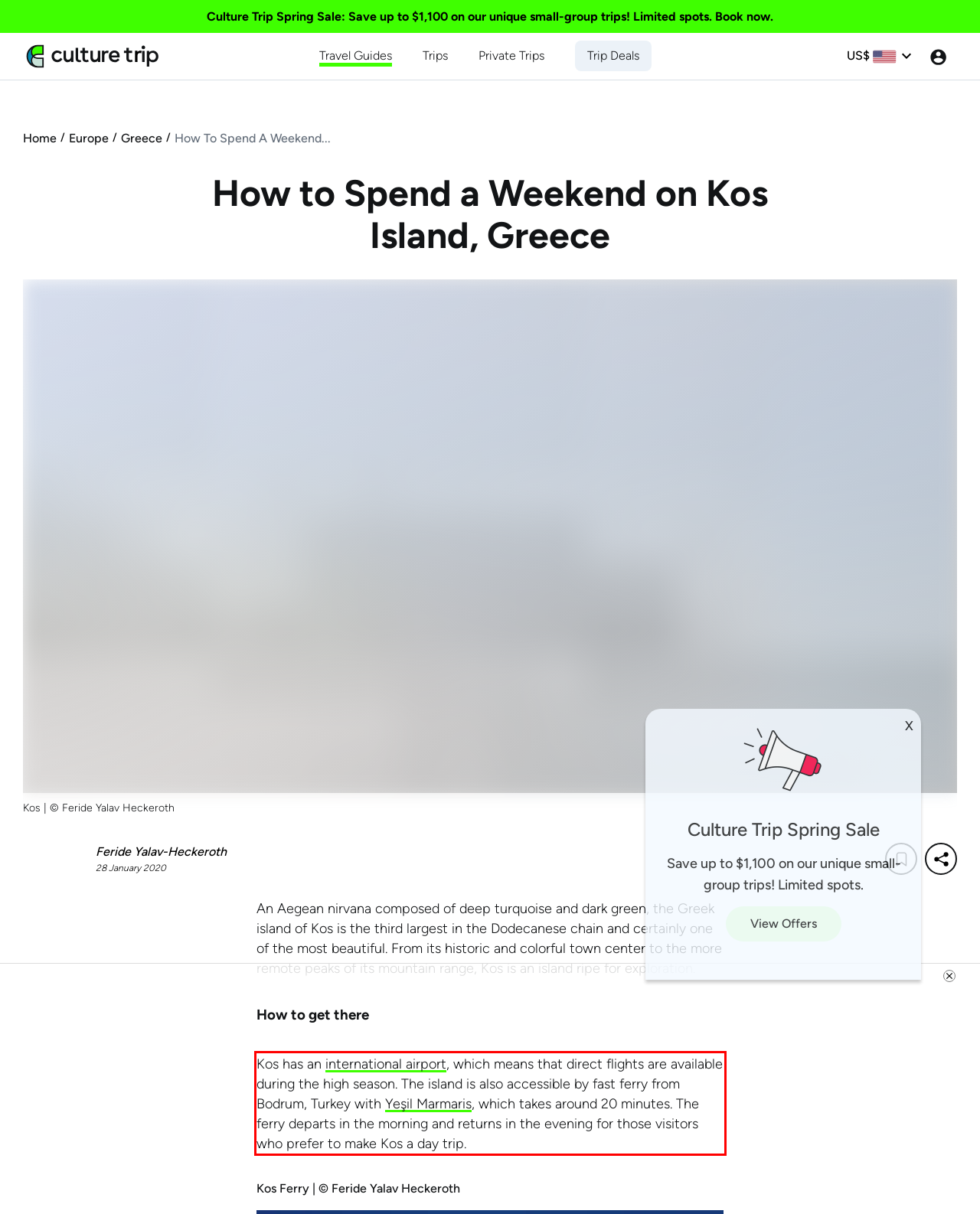Within the screenshot of the webpage, there is a red rectangle. Please recognize and generate the text content inside this red bounding box.

Kos has an international airport, which means that direct flights are available during the high season. The island is also accessible by fast ferry from Bodrum, Turkey with Yeşil Marmaris, which takes around 20 minutes. The ferry departs in the morning and returns in the evening for those visitors who prefer to make Kos a day trip.